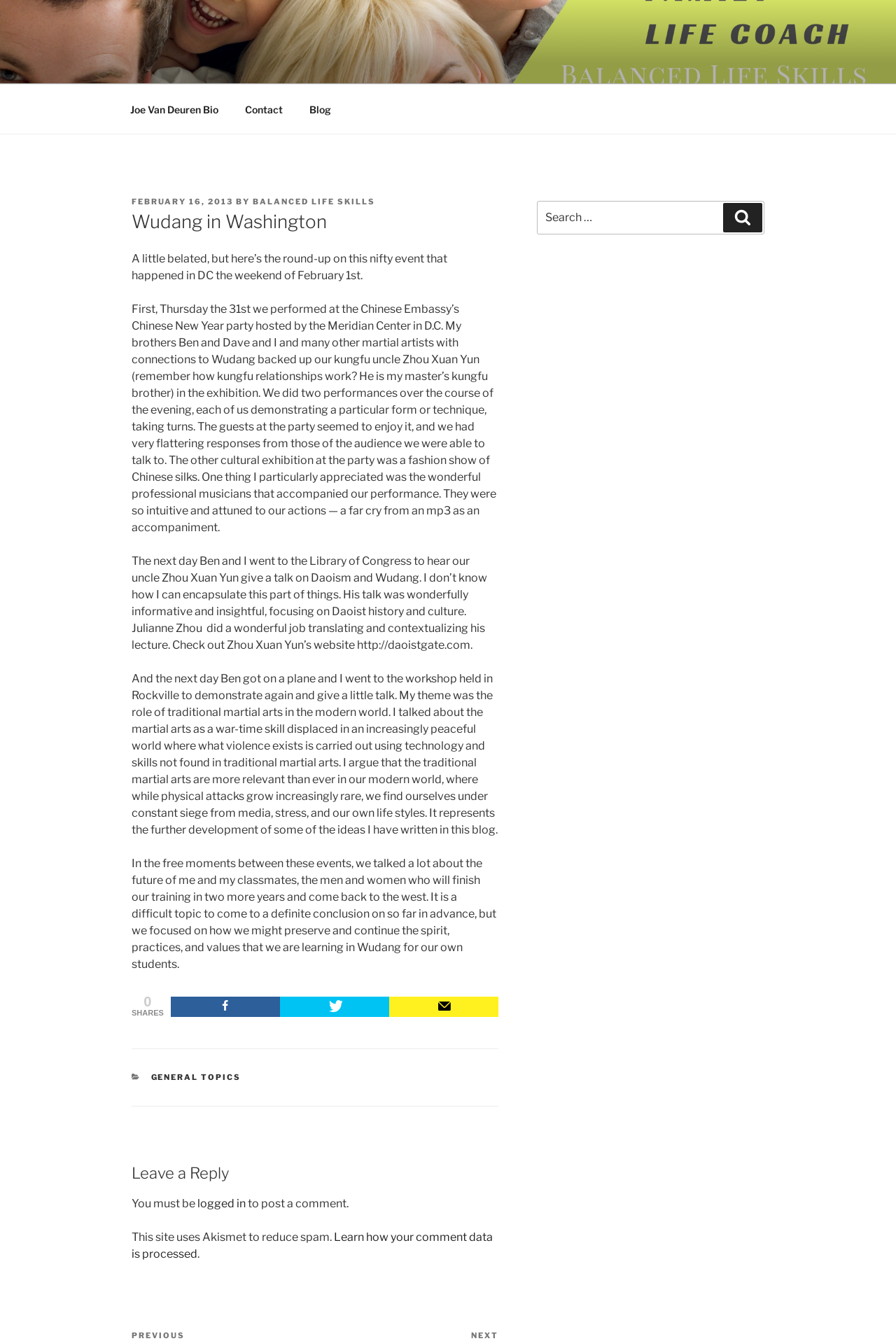Can you specify the bounding box coordinates of the area that needs to be clicked to fulfill the following instruction: "Search for something"?

[0.599, 0.15, 0.853, 0.175]